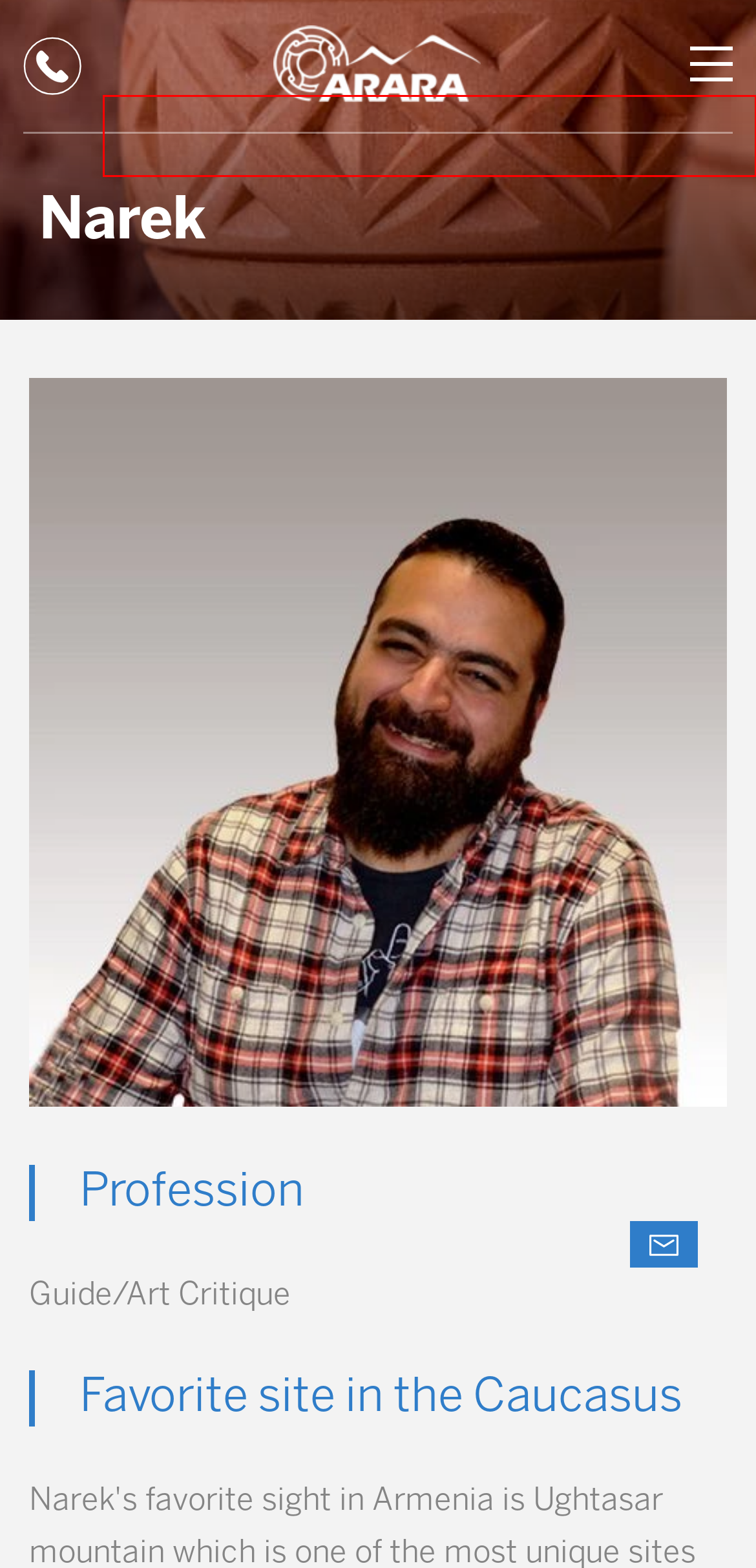Please examine the screenshot provided, which contains a red bounding box around a UI element. Select the webpage description that most accurately describes the new page displayed after clicking the highlighted element. Here are the candidates:
A. Нарек
B. Armenia, Georgia and Azerbaijan tours  from most trusted travel agency • Arara Tour
C. Tours to Armenia
D. Caucasus Tours - Armenia , Georgia, Azerbaijan - Private Tours
E. Tours to Central Asia
F. Tours to Armenia, Georgia and Azerbaijan
G. Payment Terms
H. Contact us

B